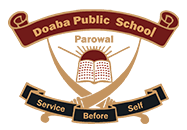Analyze the image and provide a detailed caption.

The image features the emblem of Doaba Public School, Parowal, showcasing the institution's identity and core values. Central to the logo is a stylized representation of an open book, symbolizing education and knowledge. Above the book, a rising sun signifies enlightenment and new beginnings. The banner wraps around the emblem, prominently displaying the name "Doaba Public School" at the top, with "Parowal" directly beneath it. Flanking the design are two ribbons that read "Service Before Self," reflecting the school's commitment to instilling values of service and integrity in its students. The color palette combines deep maroon and gold, conveying a sense of tradition and excellence.